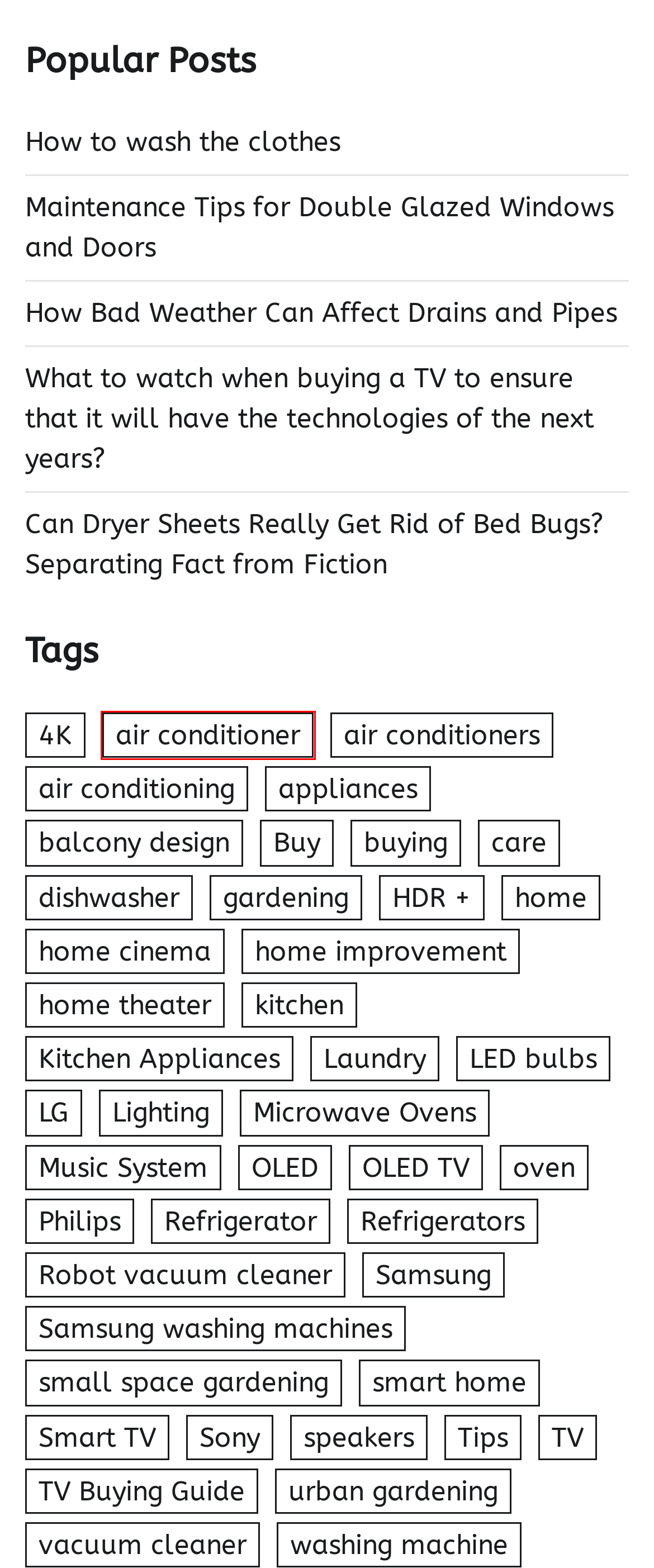Evaluate the webpage screenshot and identify the element within the red bounding box. Select the webpage description that best fits the new webpage after clicking the highlighted element. Here are the candidates:
A. OLED Archives - Seven Frigo
B. buying Archives - Seven Frigo
C. Smart TV Archives - Seven Frigo
D. HDR + Archives - Seven Frigo
E. Samsung Archives - Seven Frigo
F. Lighting Archives - Seven Frigo
G. air conditioning Archives - Seven Frigo
H. air conditioner Archives - Seven Frigo

H